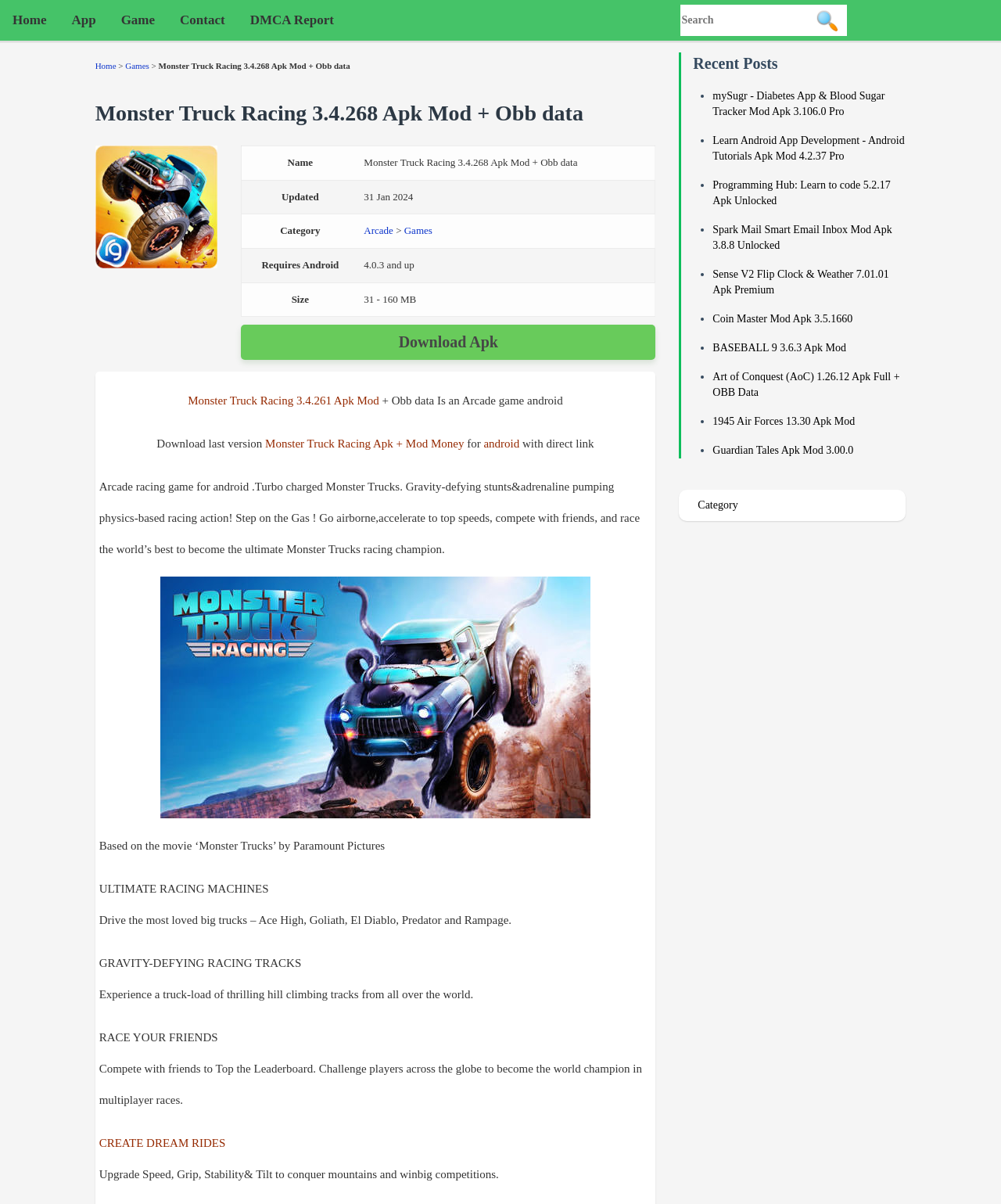Look at the image and write a detailed answer to the question: 
What is the required Android version for the game?

The required Android version for the game can be found in the gridcell '4.0.3 and up' which is part of the table describing the game's details.